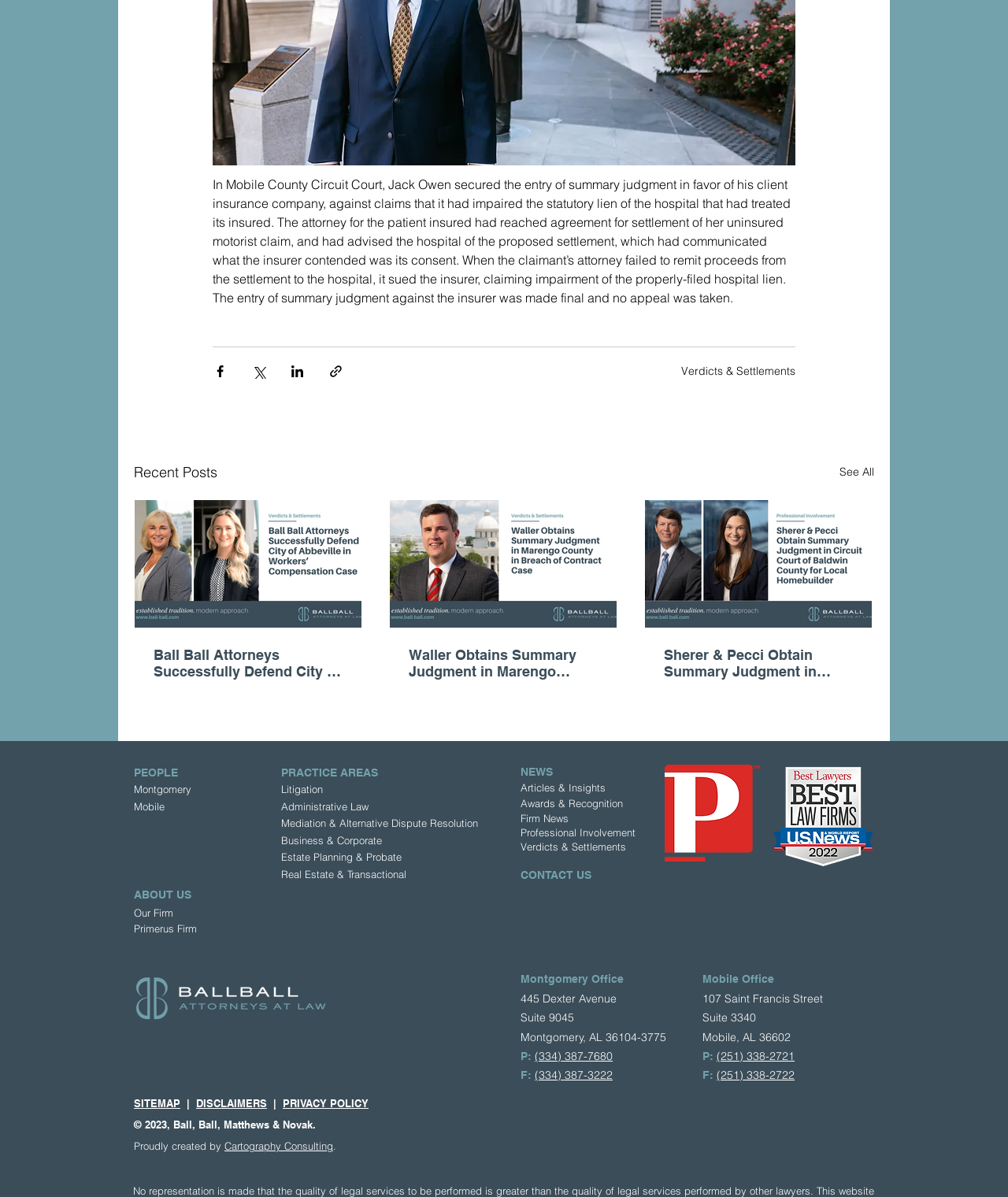Determine the bounding box for the HTML element described here: "Real Estate & Transactional". The coordinates should be given as [left, top, right, bottom] with each number being a float between 0 and 1.

[0.279, 0.726, 0.403, 0.737]